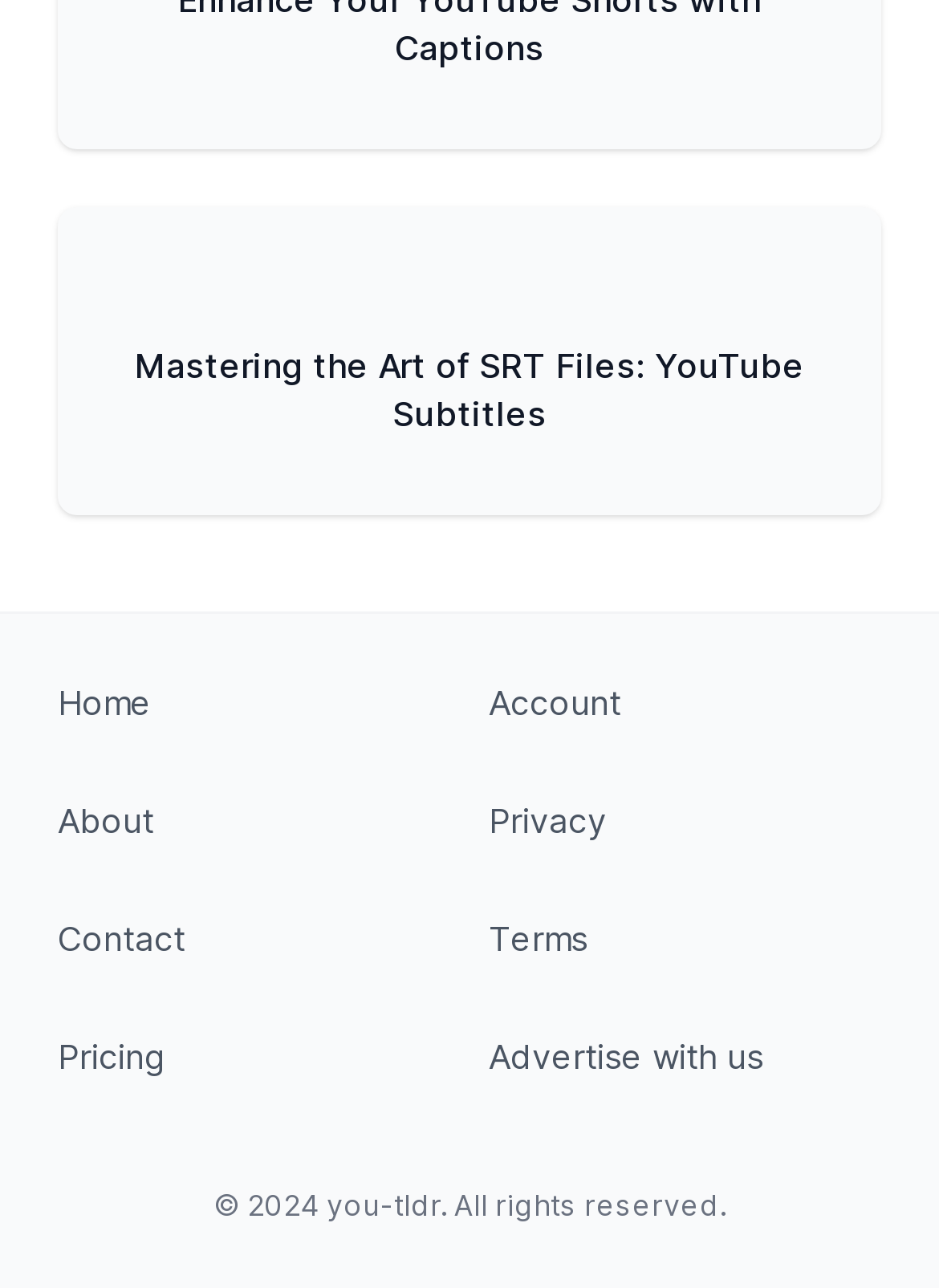How many StaticText elements are there at the bottom of the webpage?
Please answer the question with a detailed response using the information from the screenshot.

I counted the number of StaticText elements at the bottom of the webpage. There are 3 elements: '©', '2024', and 'you-tldr. All rights reserved'.